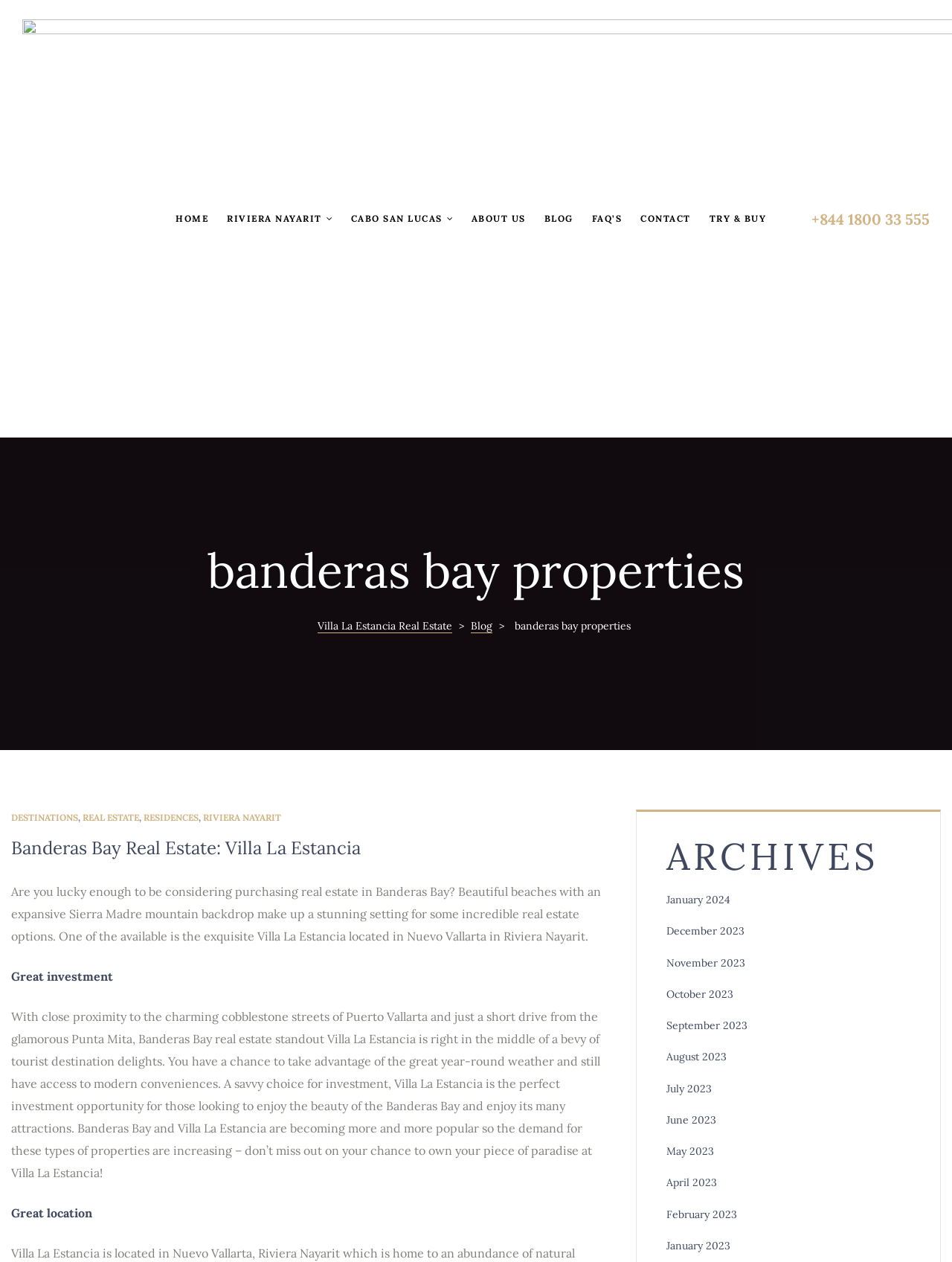Please give a short response to the question using one word or a phrase:
What is the purpose of the 'TRY & BUY' link on the website?

To facilitate property purchases